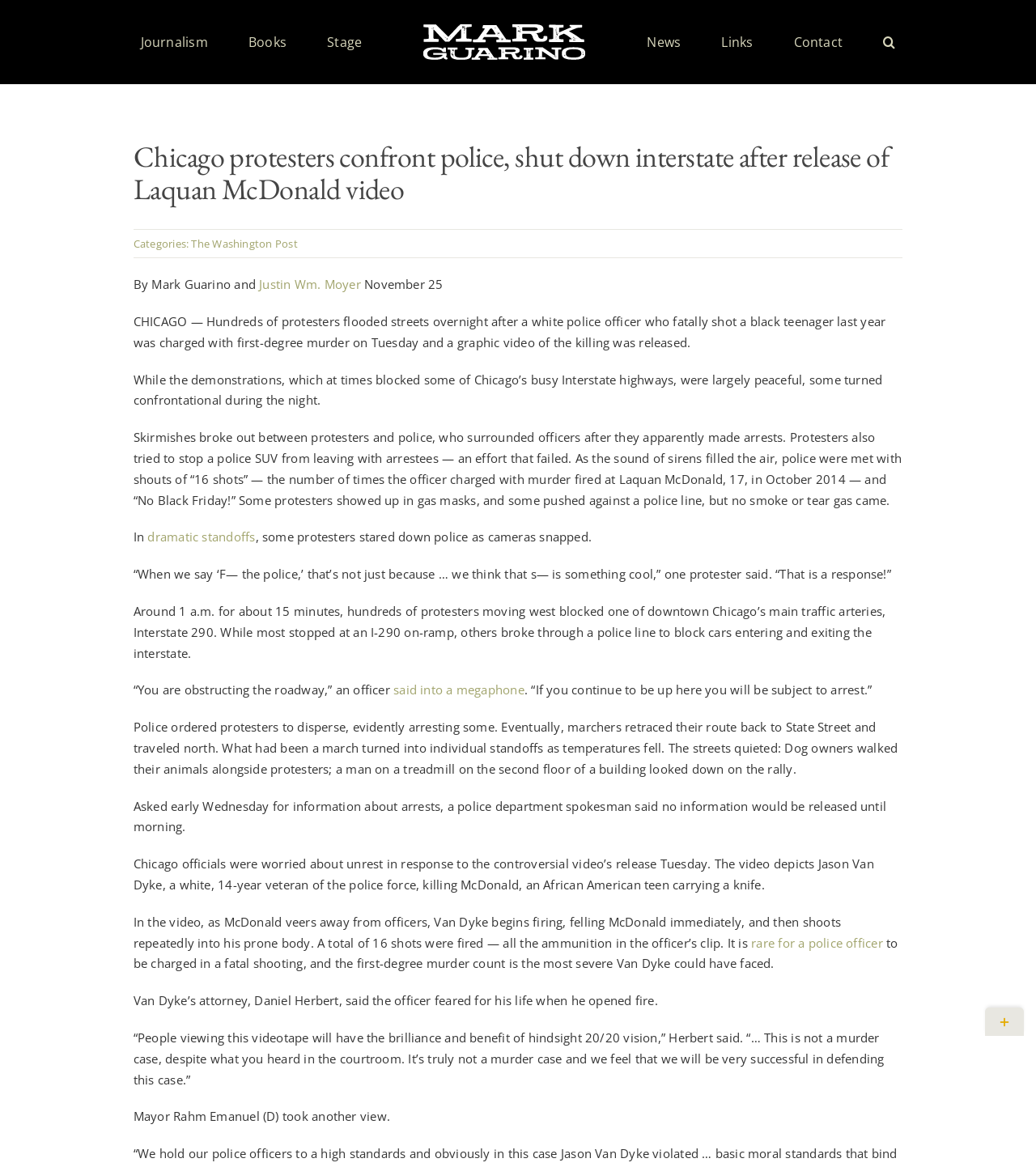Detail the webpage's structure and highlights in your description.

This webpage appears to be a news article about protests in Chicago following the release of a video showing a white police officer fatally shooting a black teenager. 

At the top of the page, there is a navigation menu with links to various sections of the website, including "Journalism", "Books", "Stage", and "News". Below this, there is a heading that reads "Chicago protesters confront police, shut down interstate after release of Laquan McDonald video". 

To the right of the heading, there is a category label "Categories:" followed by a link to "The Washington Post". Below this, there is a byline that reads "By Mark Guarino and Justin Wm. Moyer" with a date "November 25". 

The main content of the article is a series of paragraphs that describe the protests and the events surrounding the release of the video. The text is divided into several sections, with some sections having links to related content. 

There are no images on the page, but there is a logo for Mark Guarino at the top of the page. At the bottom of the page, there is a link to toggle a sliding bar area.